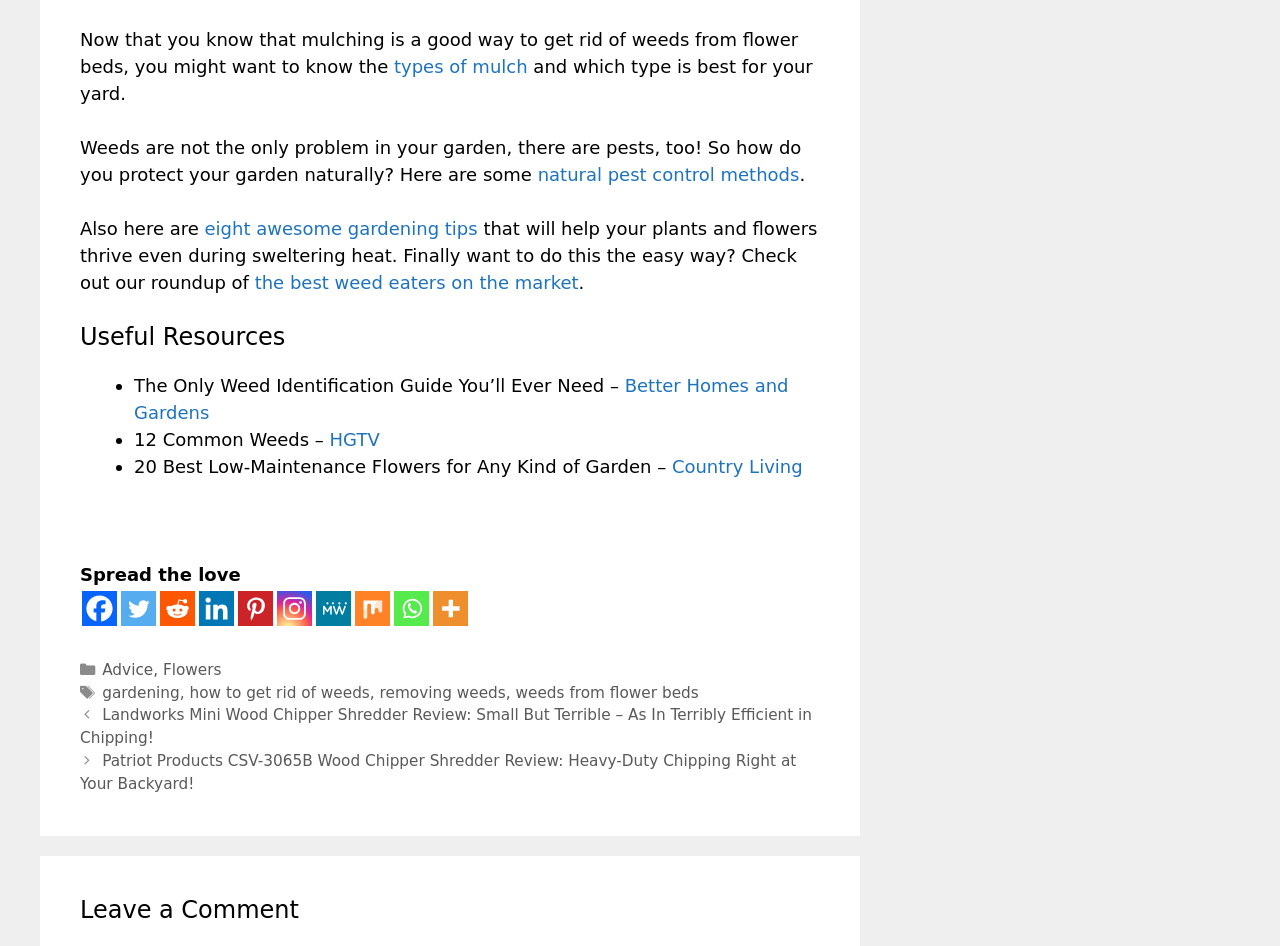Pinpoint the bounding box coordinates of the clickable area needed to execute the instruction: "Visit the website of Better Homes and Gardens". The coordinates should be specified as four float numbers between 0 and 1, i.e., [left, top, right, bottom].

[0.105, 0.396, 0.616, 0.447]